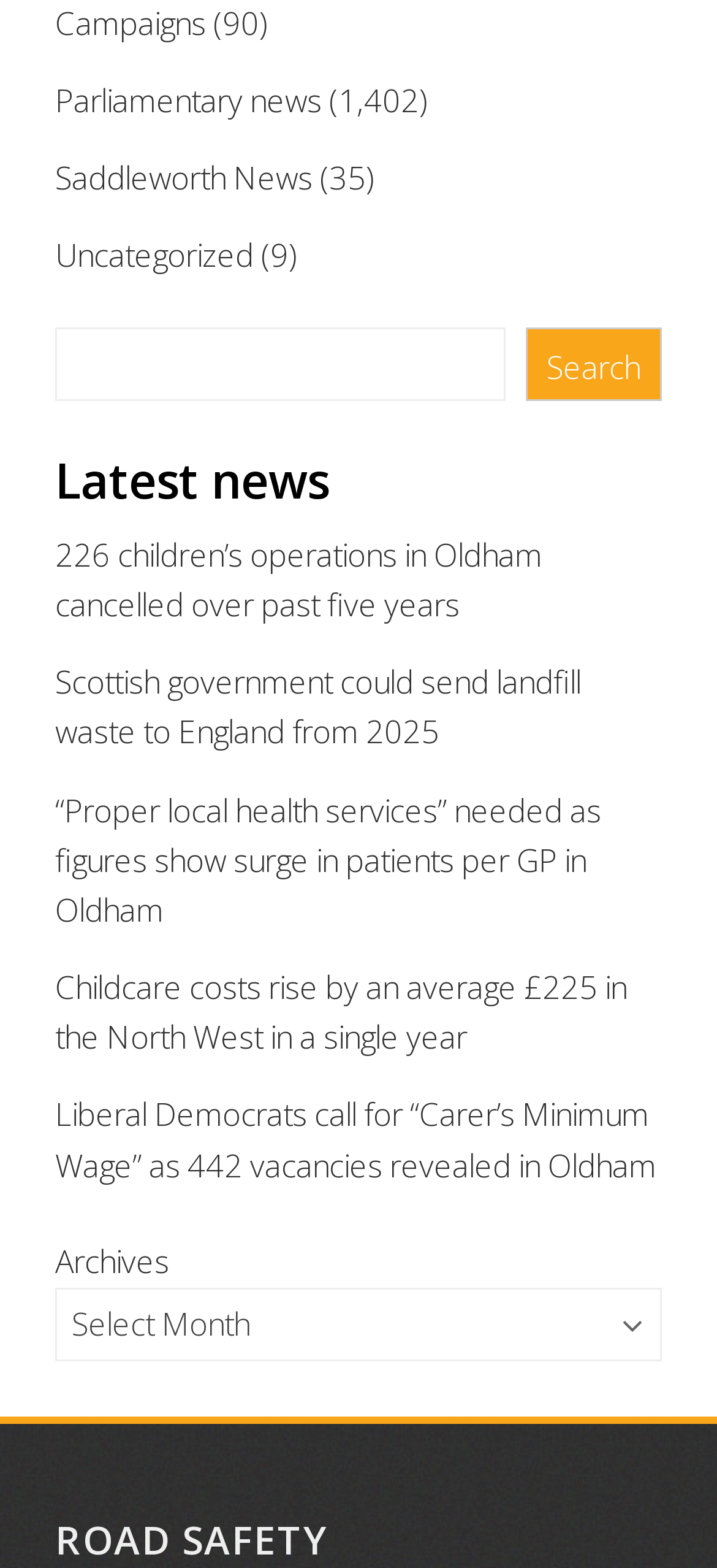Determine the bounding box coordinates of the clickable element necessary to fulfill the instruction: "Search for something". Provide the coordinates as four float numbers within the 0 to 1 range, i.e., [left, top, right, bottom].

[0.077, 0.209, 0.923, 0.256]